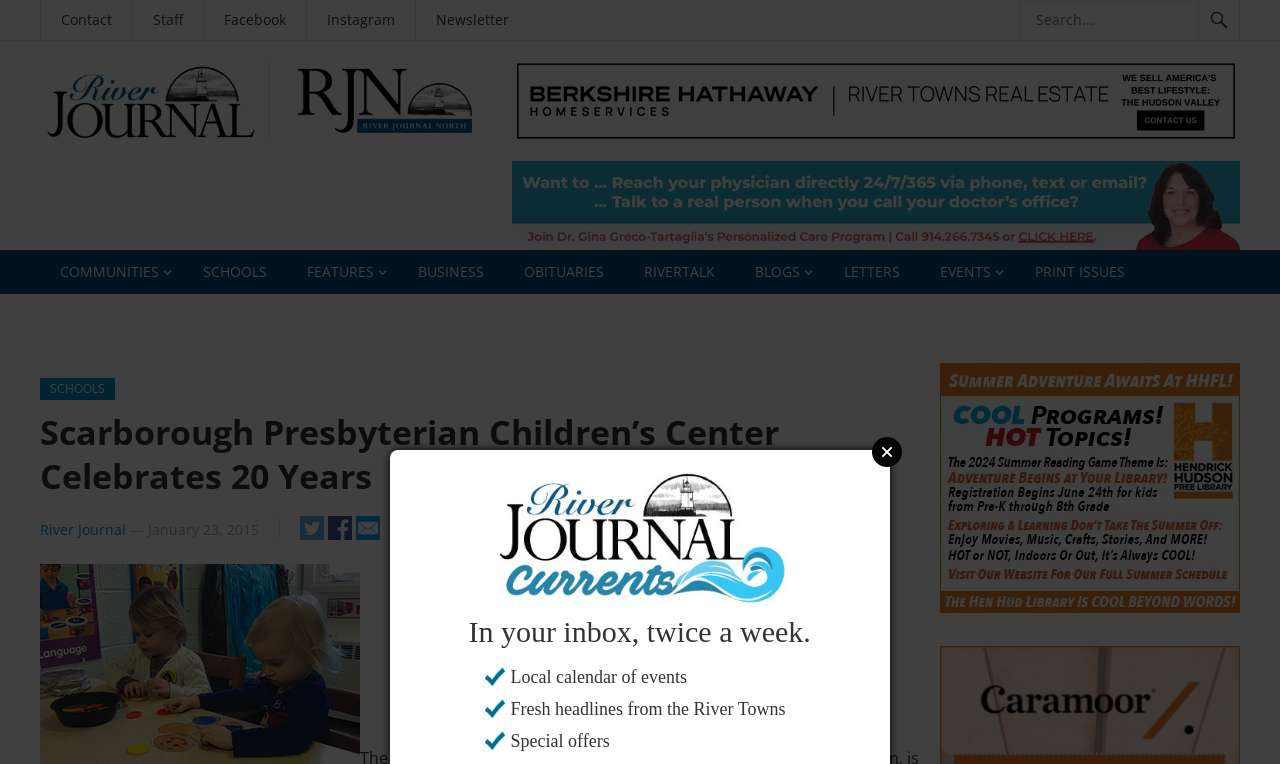Please identify the bounding box coordinates of the clickable region that I should interact with to perform the following instruction: "Close the popup". The coordinates should be expressed as four float numbers between 0 and 1, i.e., [left, top, right, bottom].

[0.681, 0.572, 0.705, 0.612]